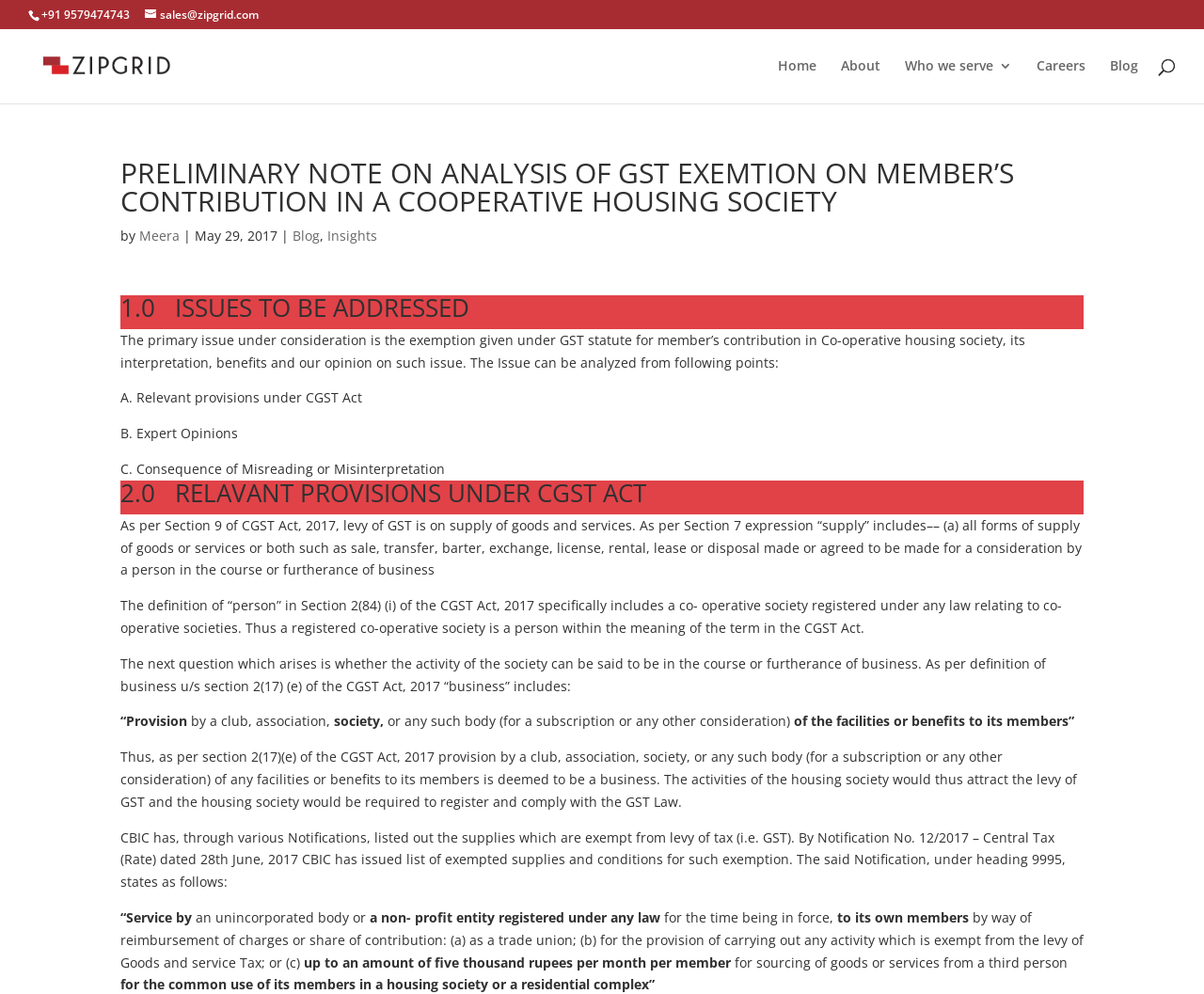Please provide the bounding box coordinates for the UI element as described: "name="s" placeholder="Search …" title="Search for:"". The coordinates must be four floats between 0 and 1, represented as [left, top, right, bottom].

[0.053, 0.028, 0.953, 0.03]